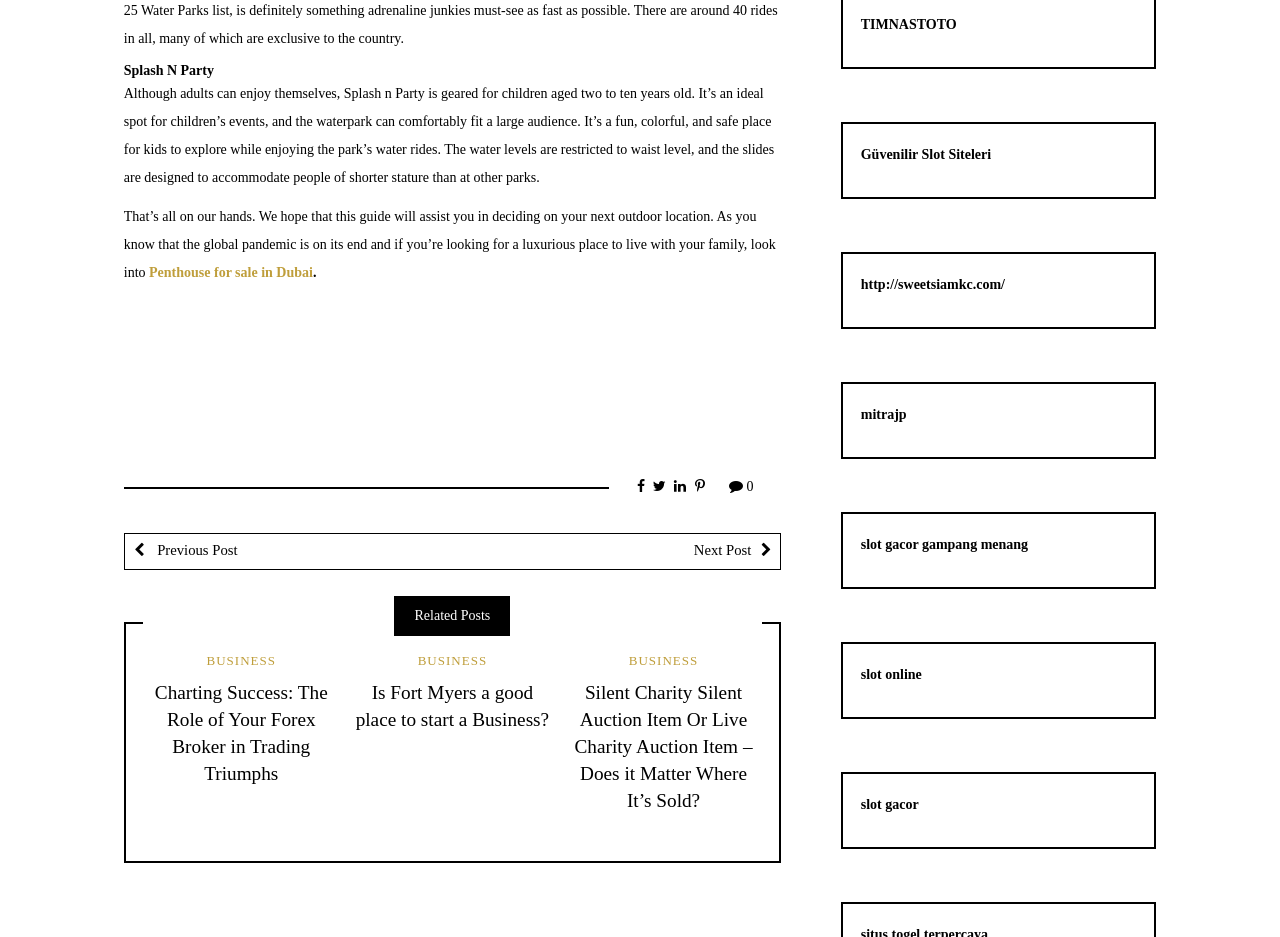How many related posts are listed on the webpage? Refer to the image and provide a one-word or short phrase answer.

3